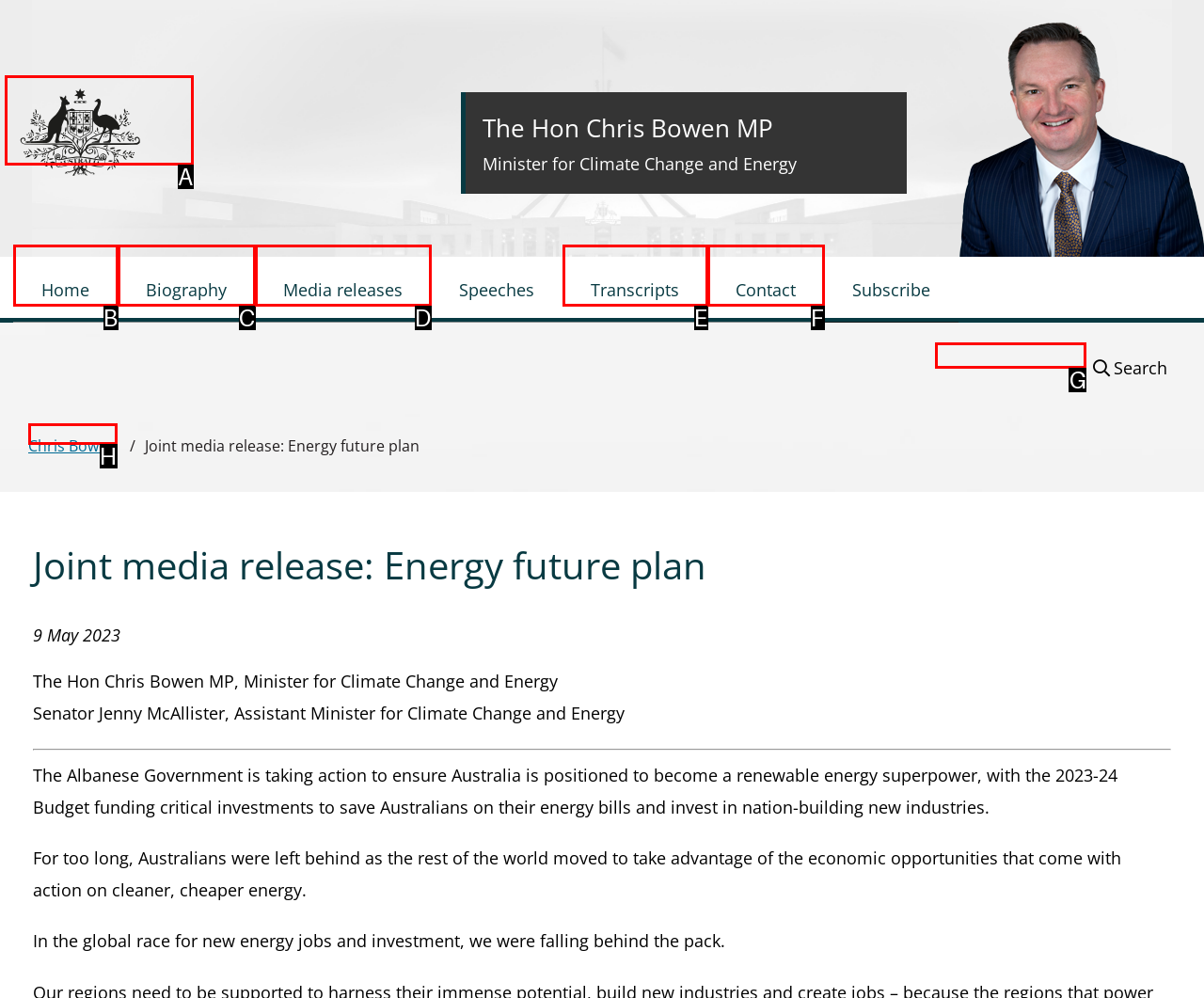For the task: Search for a keyword, identify the HTML element to click.
Provide the letter corresponding to the right choice from the given options.

G